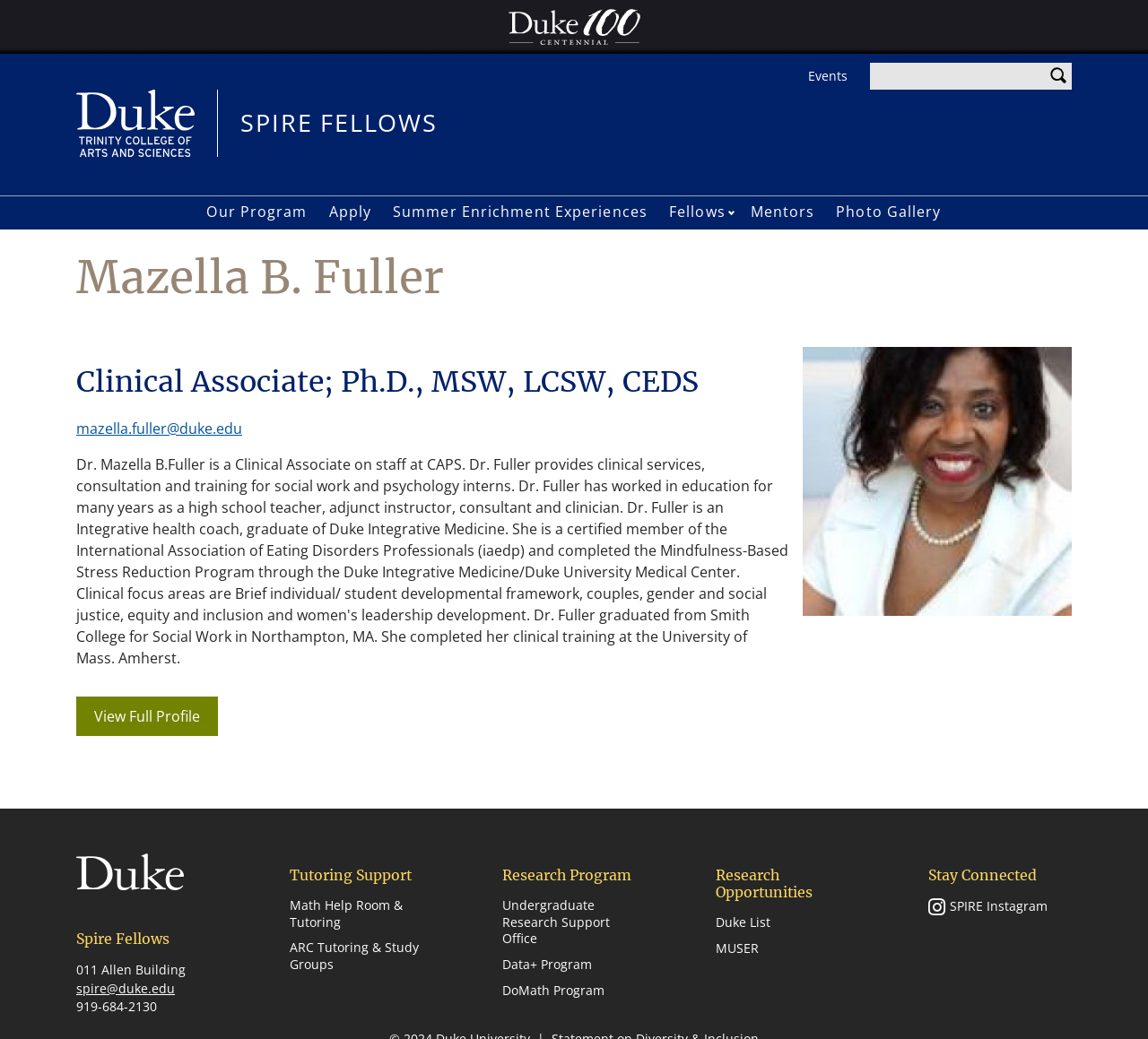Determine the bounding box coordinates of the region to click in order to accomplish the following instruction: "Contact Dr. Mazella B. Fuller via email". Provide the coordinates as four float numbers between 0 and 1, specifically [left, top, right, bottom].

[0.066, 0.403, 0.211, 0.422]